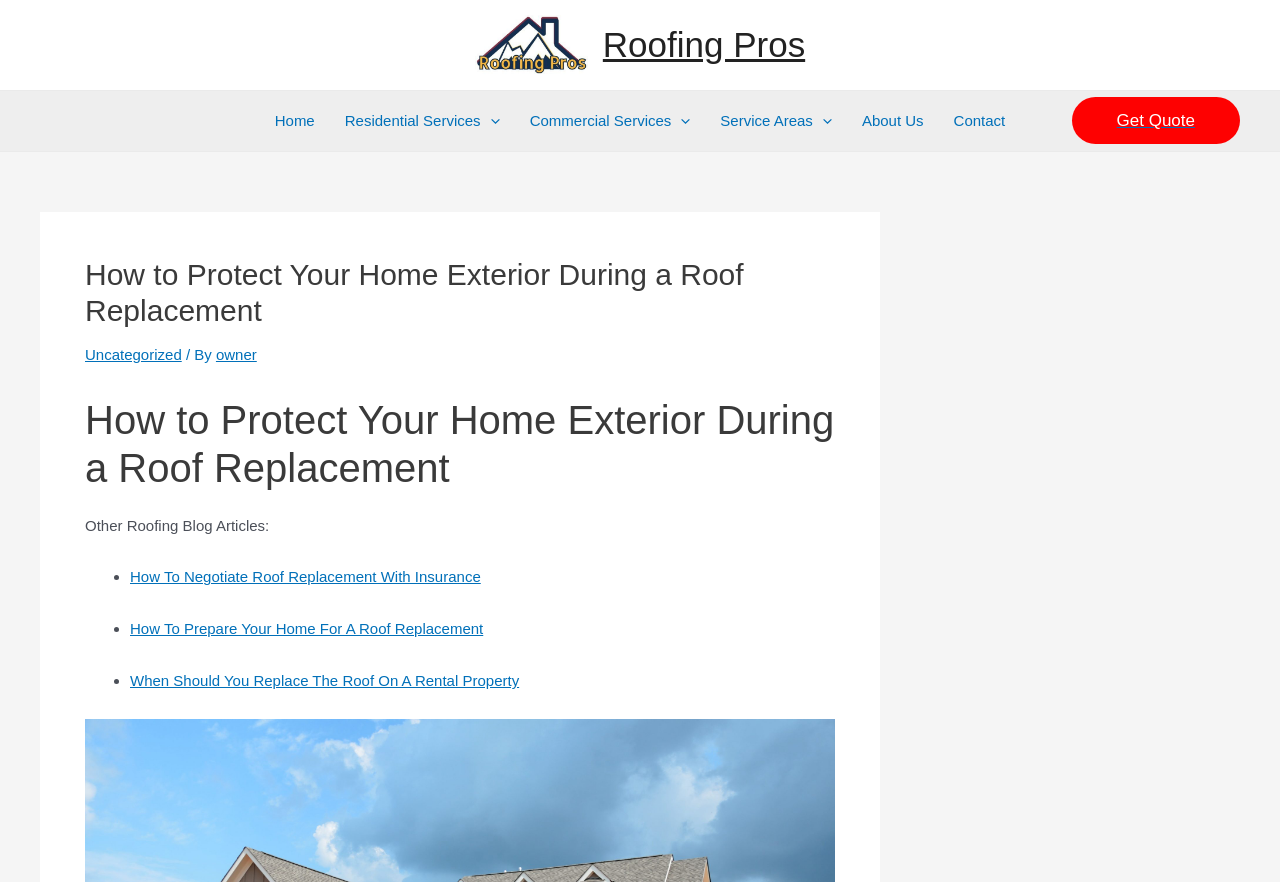Give a one-word or short-phrase answer to the following question: 
What is the purpose of the 'Get Quote' button?

To request a quote